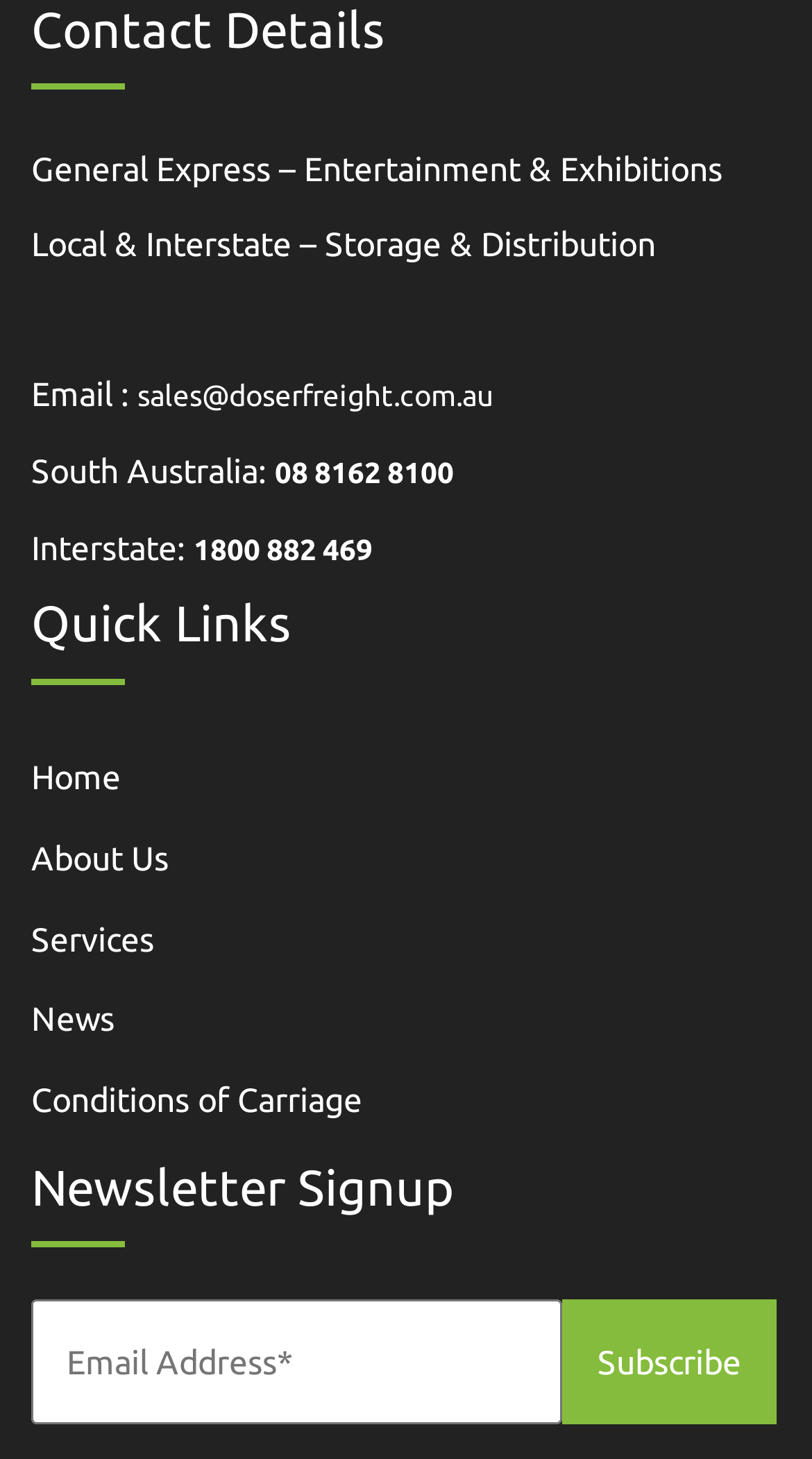Refer to the image and provide an in-depth answer to the question:
What is the phone number for South Australia?

The phone number for South Australia can be found in the 'Contact Details' section, where it is listed as 'South Australia:' followed by the phone number '08 8162 8100'.